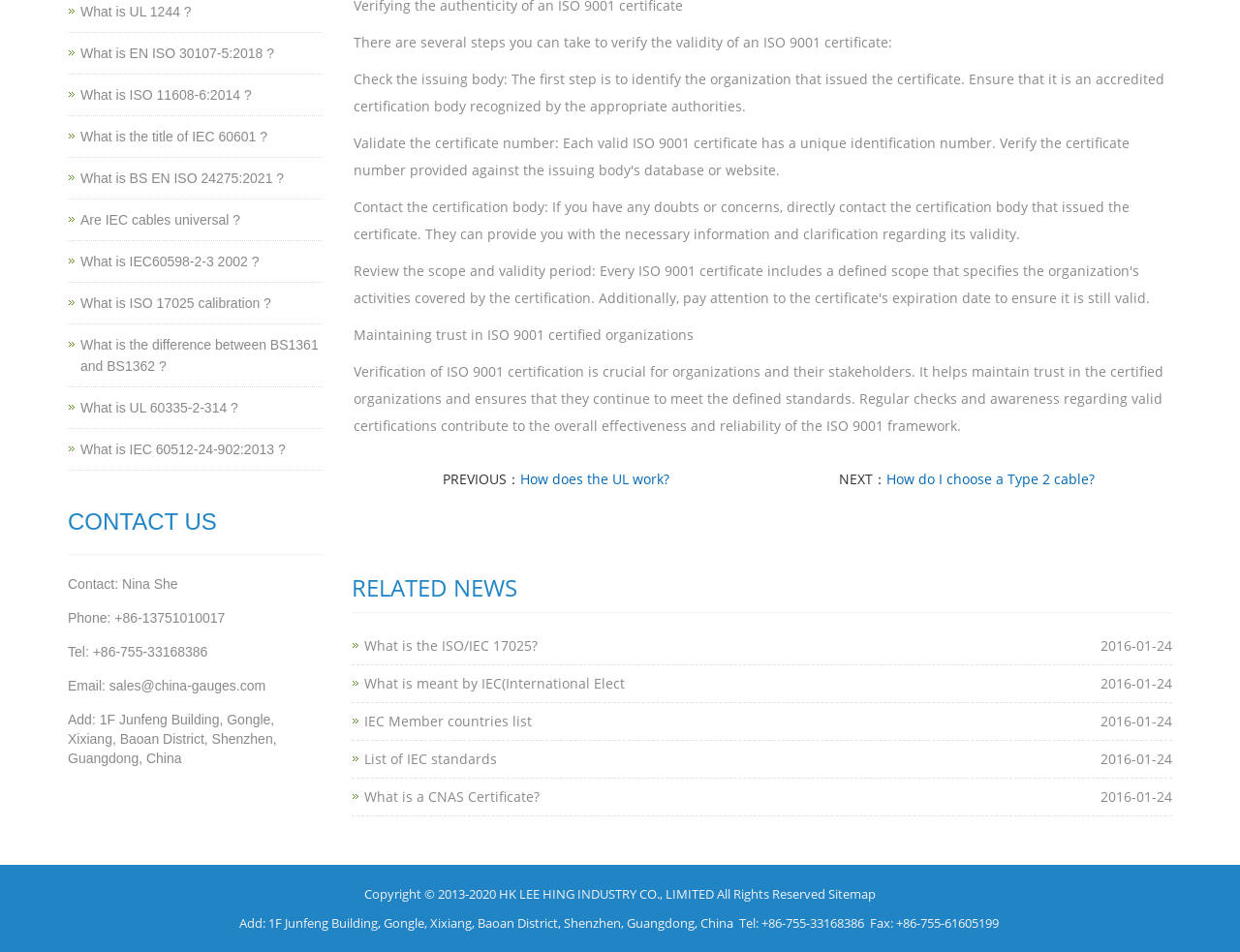Identify the bounding box coordinates of the HTML element based on this description: "IEC Member countries list".

[0.293, 0.748, 0.429, 0.767]